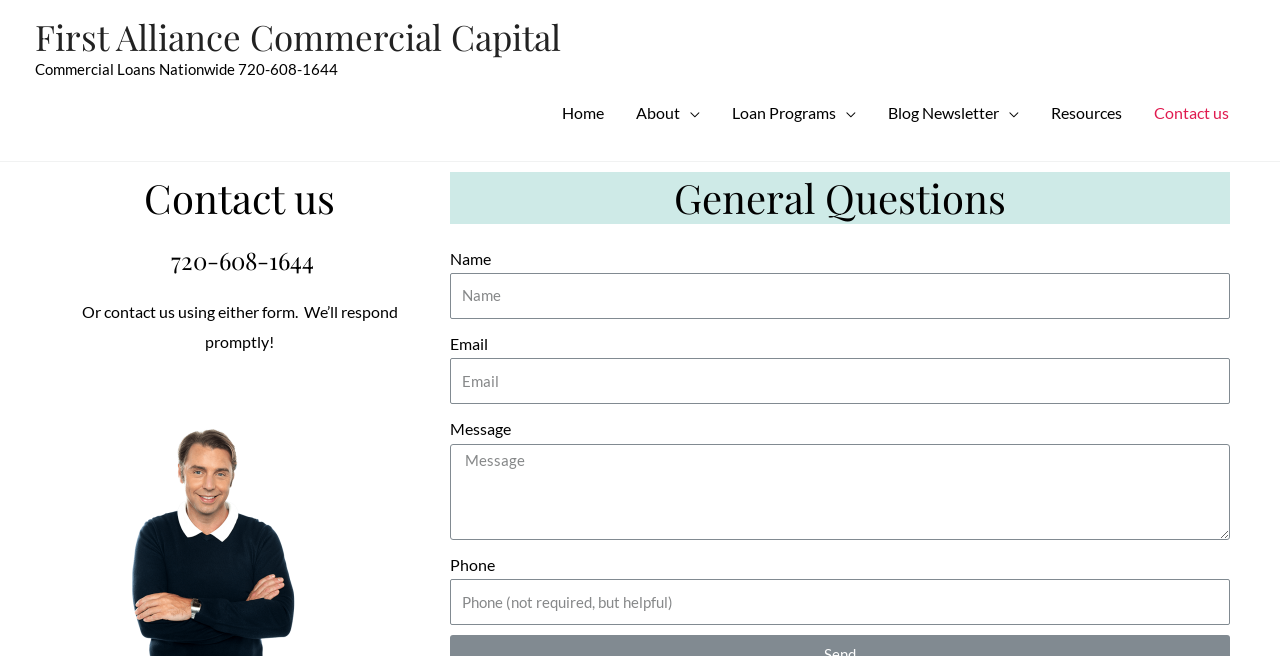What is the phone number for commercial loans? Examine the screenshot and reply using just one word or a brief phrase.

720-608-1644